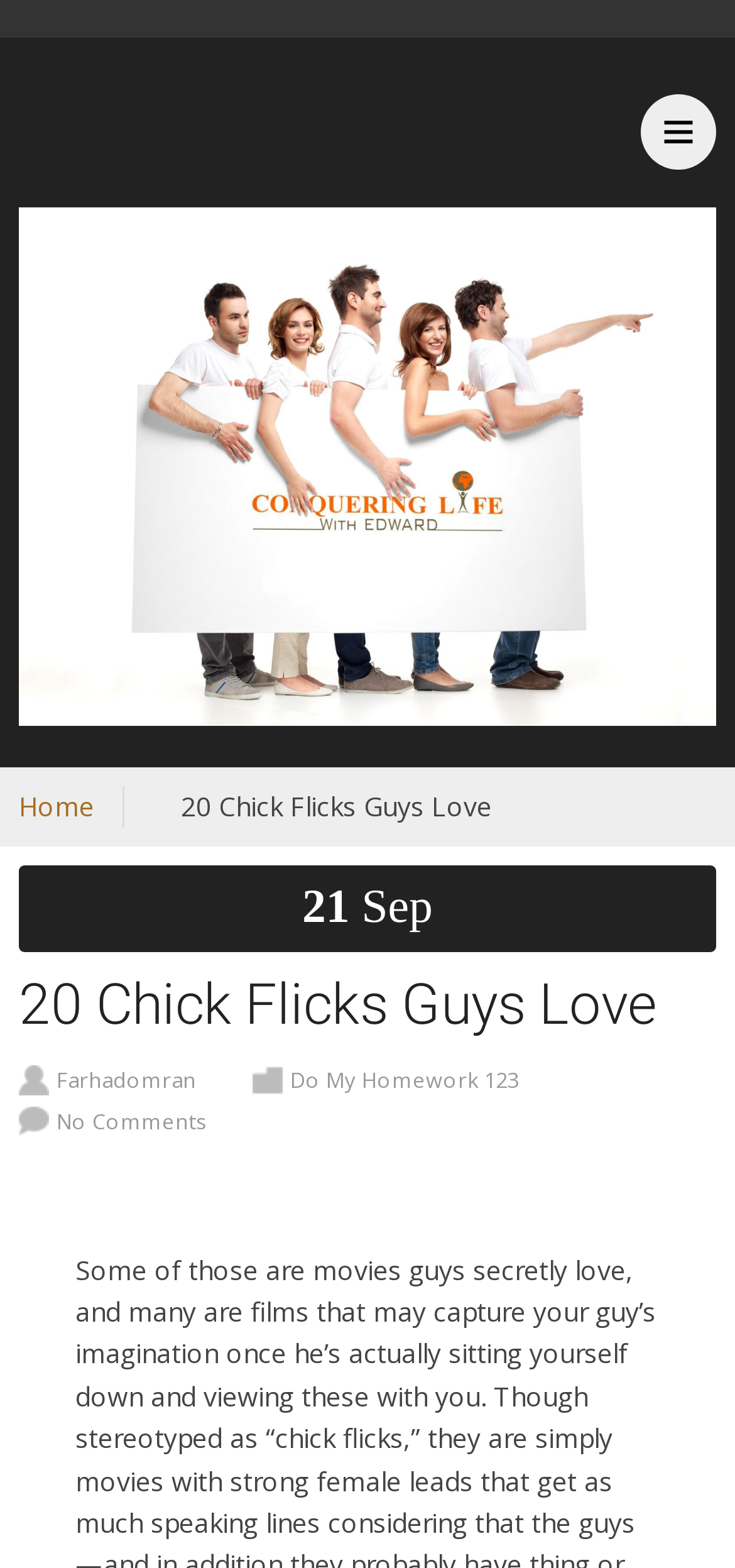What is the text of the main heading on the webpage?
Using the image as a reference, give a one-word or short phrase answer.

20 Chick Flicks Guys Love